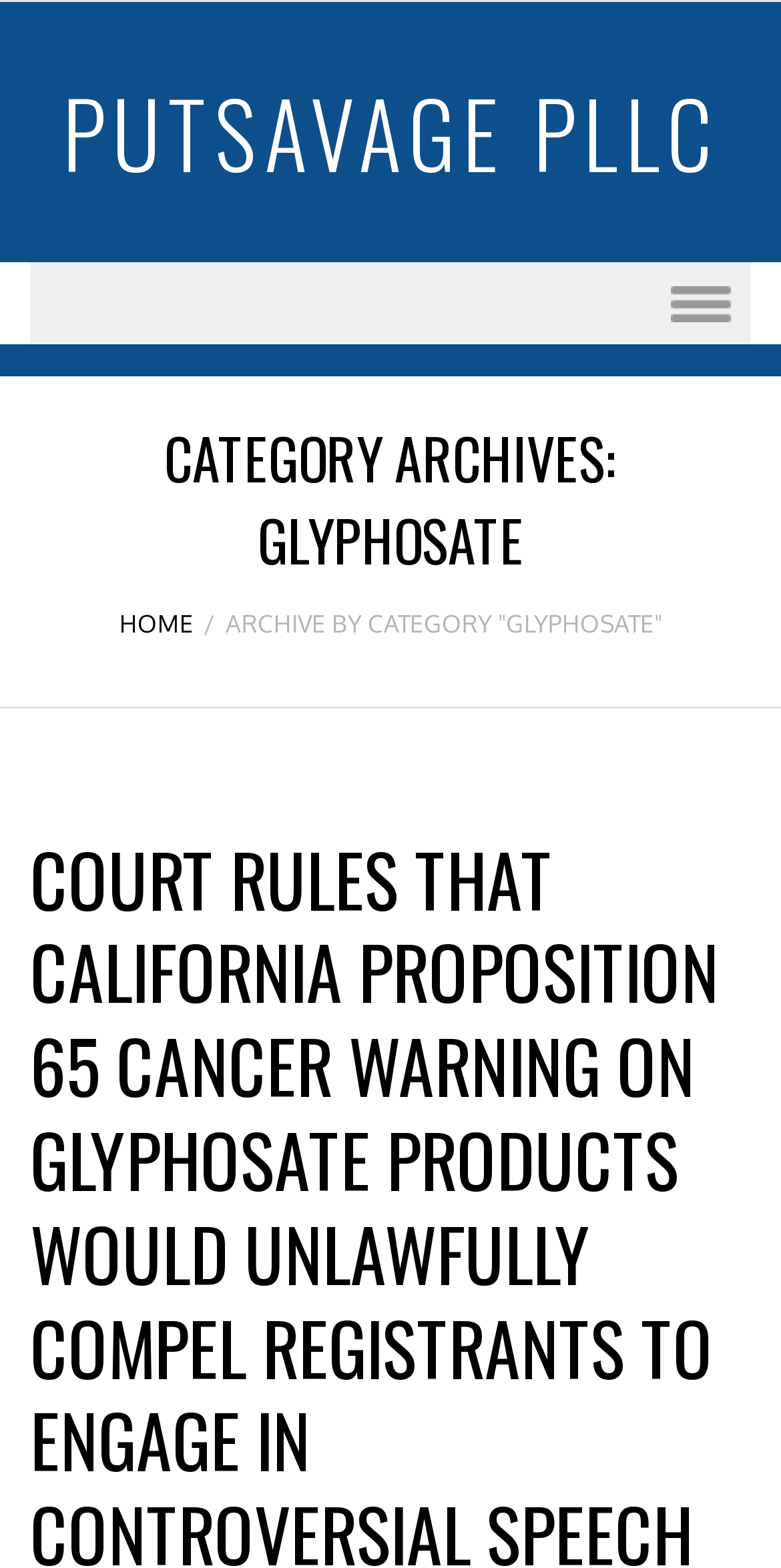Utilize the details in the image to thoroughly answer the following question: What is the name of the law firm?

The heading 'PUTSAVAGE PLLC' suggests that the name of the law firm is Putsavage PLLC.